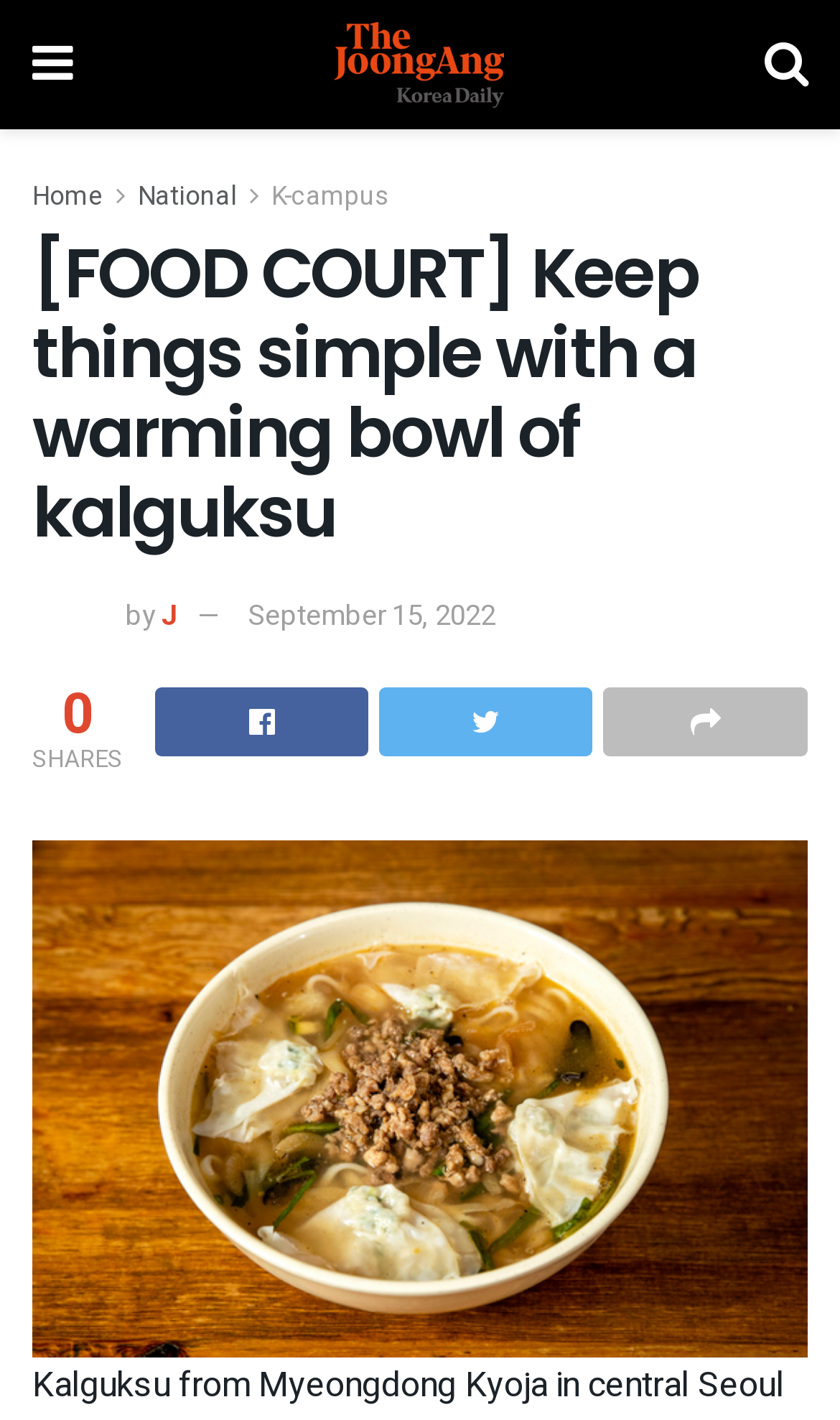What is the name of the Korean dish in the article? Analyze the screenshot and reply with just one word or a short phrase.

Kalguksu